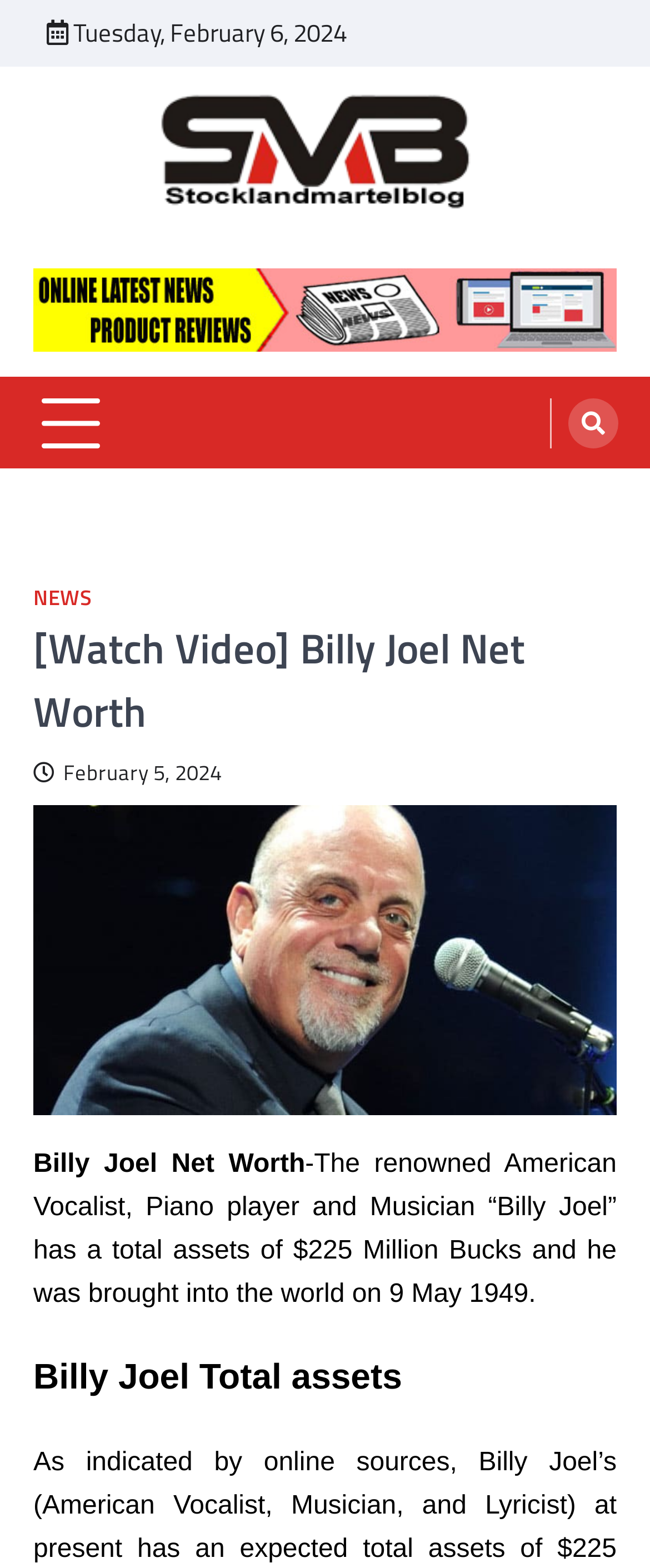What is Billy Joel's birthdate?
Using the details shown in the screenshot, provide a comprehensive answer to the question.

I found Billy Joel's birthdate by reading the static text element that describes him as 'The renowned American Vocalist, Piano player and Musician “Billy Joel” has a total assets of $225 Million Bucks and he was brought into the world on 9 May 1949'.